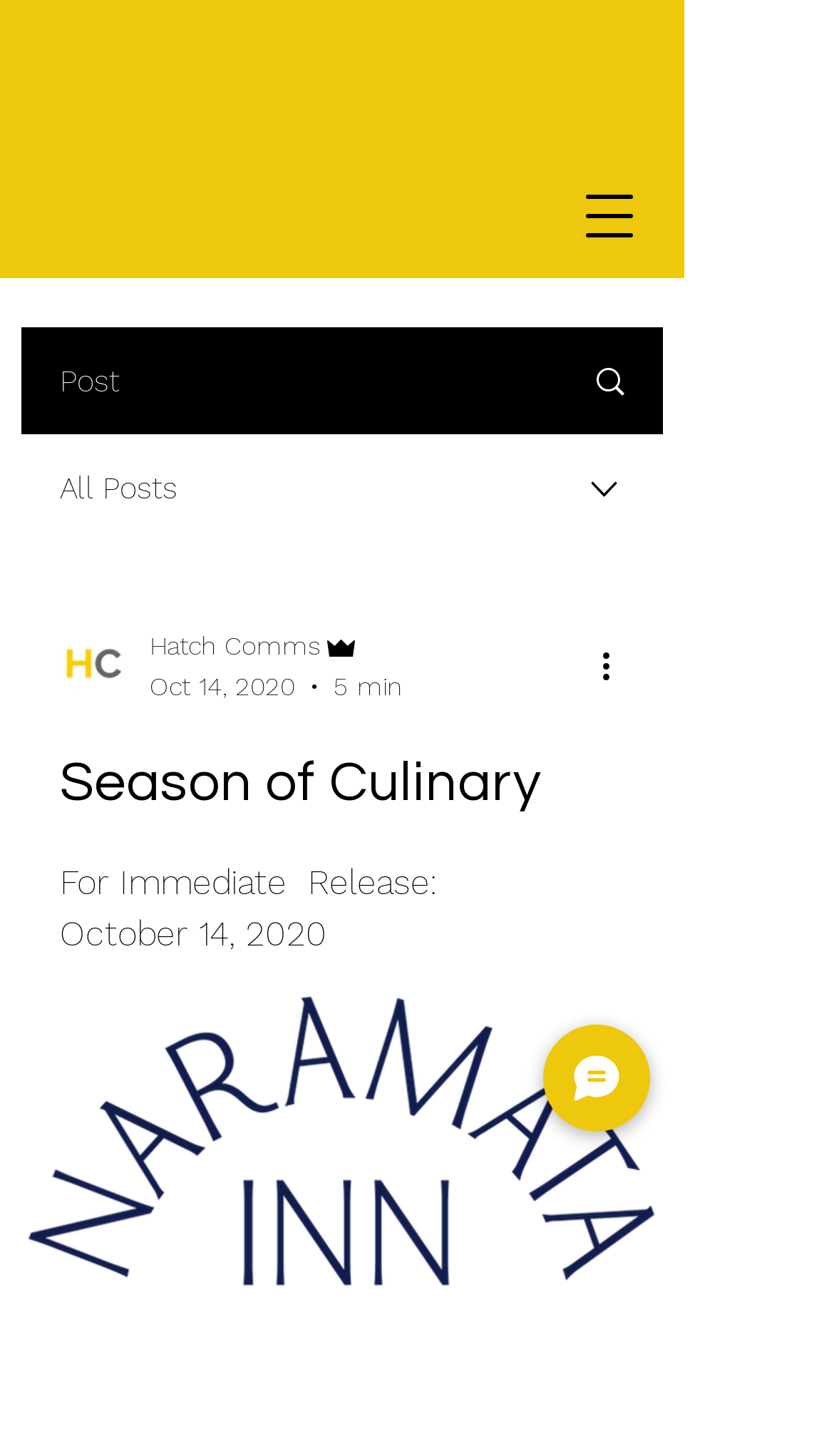Use a single word or phrase to respond to the question:
What is the text of the heading element that contains 'Season of Culinary'?

Season of Culinary